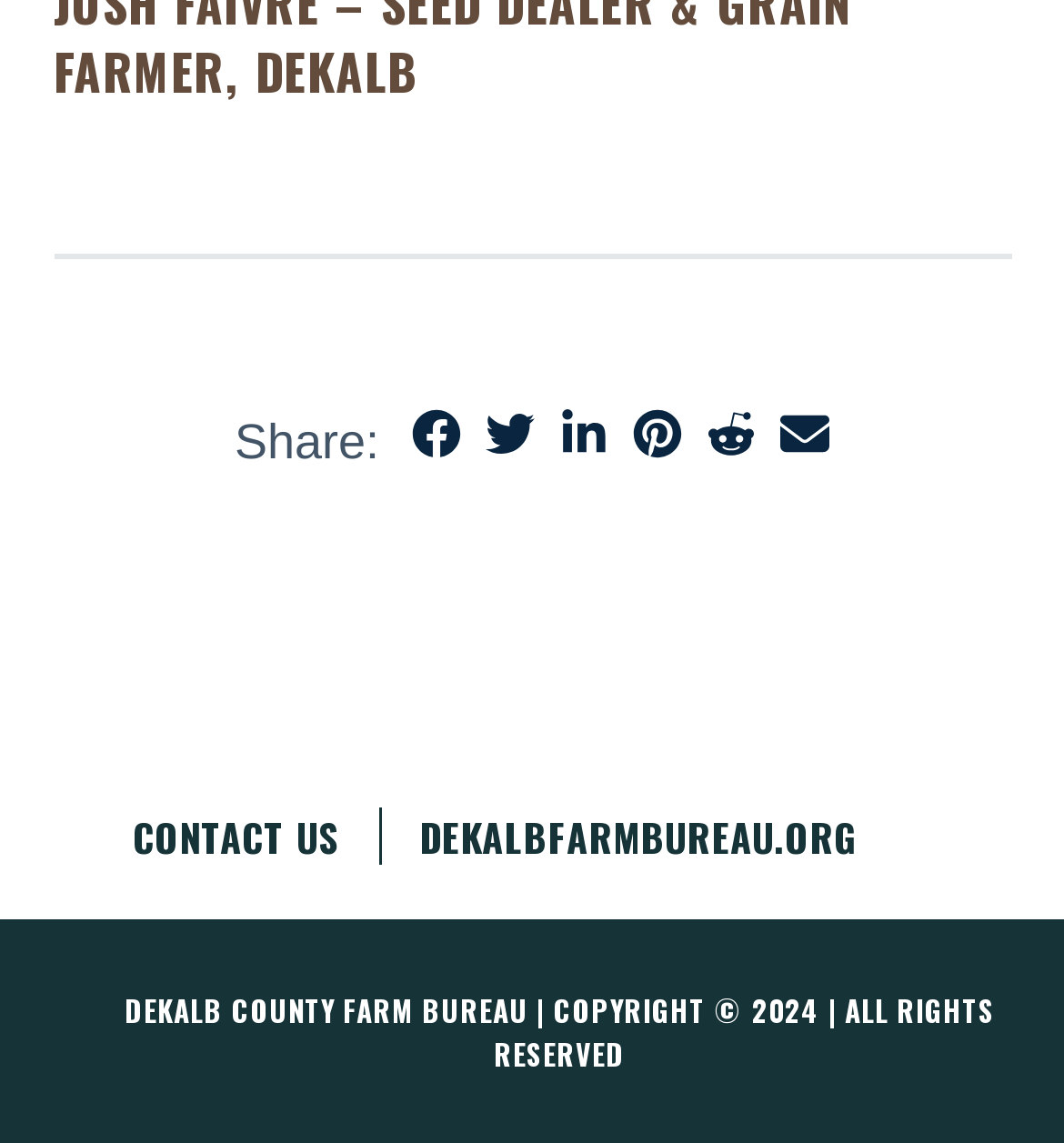What is the name of the organization?
Based on the visual, give a brief answer using one word or a short phrase.

DeKalb County Farm Bureau